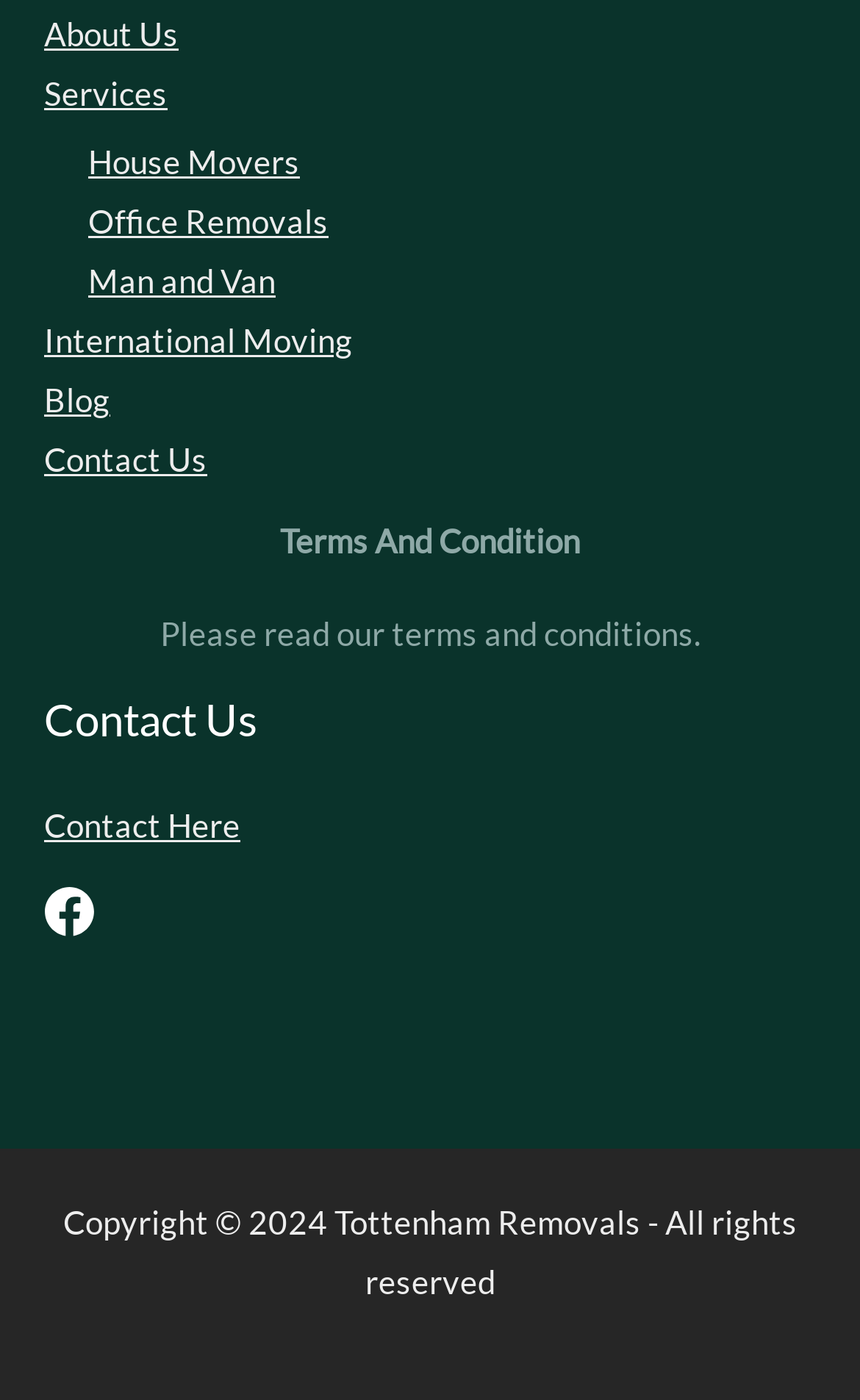Please reply to the following question using a single word or phrase: 
What is the last link in the top navigation menu?

Contact Us